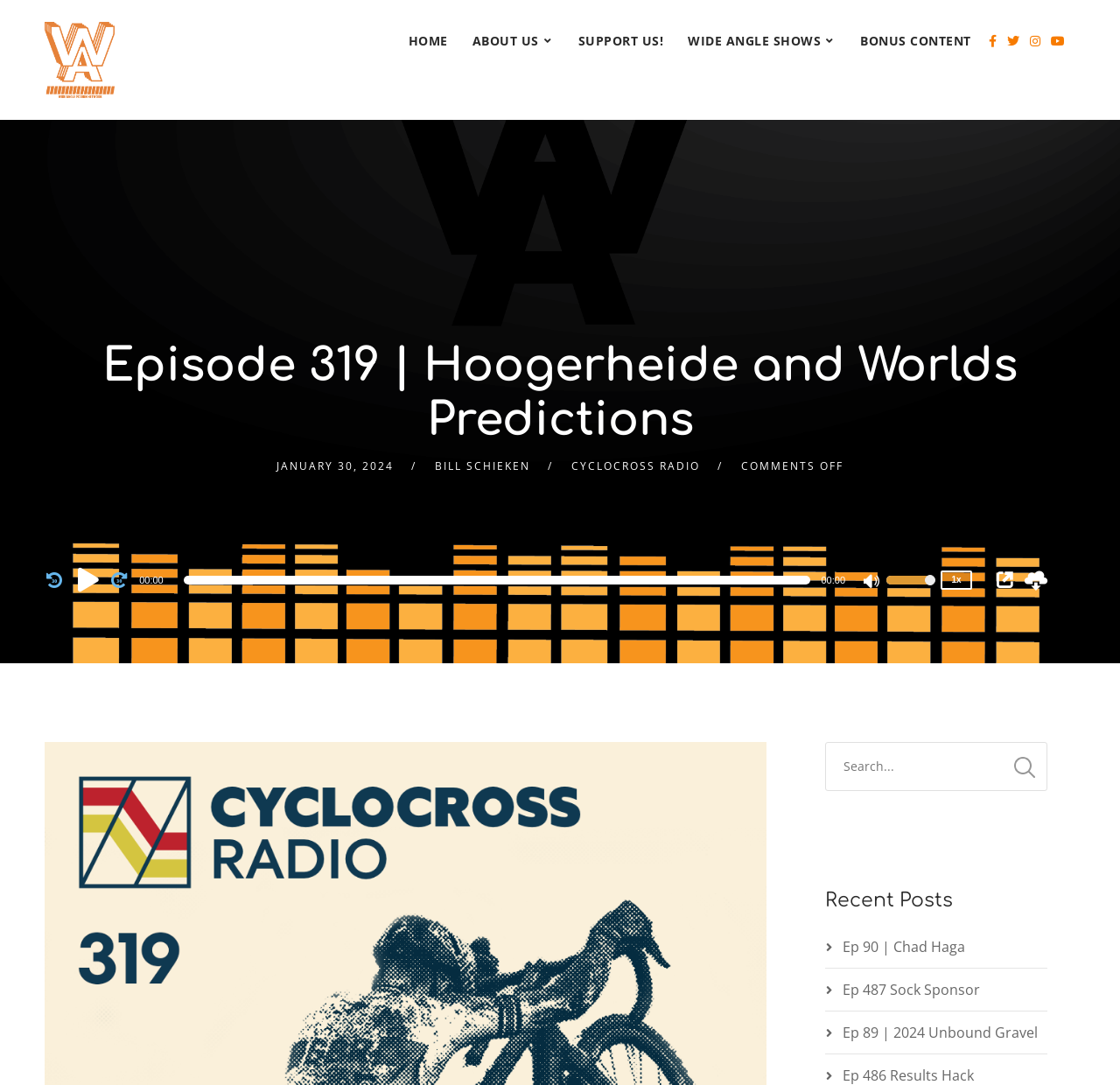Detail the various sections and features of the webpage.

This webpage is about an episode of the Wide Angle Podium Network, specifically Episode 319, which focuses on Hoogerheide and Worlds Predictions. At the top left, there is a heading with the network's name, accompanied by an image and a link. To the right of this, there are several social media links represented by icons.

Below the network's heading, there is a navigation menu with links to different sections of the website, including Home, About Us, Support Us!, Wide Angle Shows, and Bonus Content. 

The main content of the page is dedicated to the episode, with a heading that displays the episode title and a brief description. Below this, there is information about the episode, including the date it was published, January 30, 2024, and the names of the hosts, Bill Schieken and Cyclocross Radio. There is also a comment section, but it is currently turned off.

The audio player is prominently displayed, with a play button, a timer, and a time slider that allows users to navigate through the episode. There are also buttons to mute and adjust the volume, as well as a speed rate button that allows users to change the playback speed.

On the right side of the page, there is a search box and a section titled "Recent Posts" that lists several links to other episodes, including Ep 90, Ep 487, Ep 89, and Ep 486.